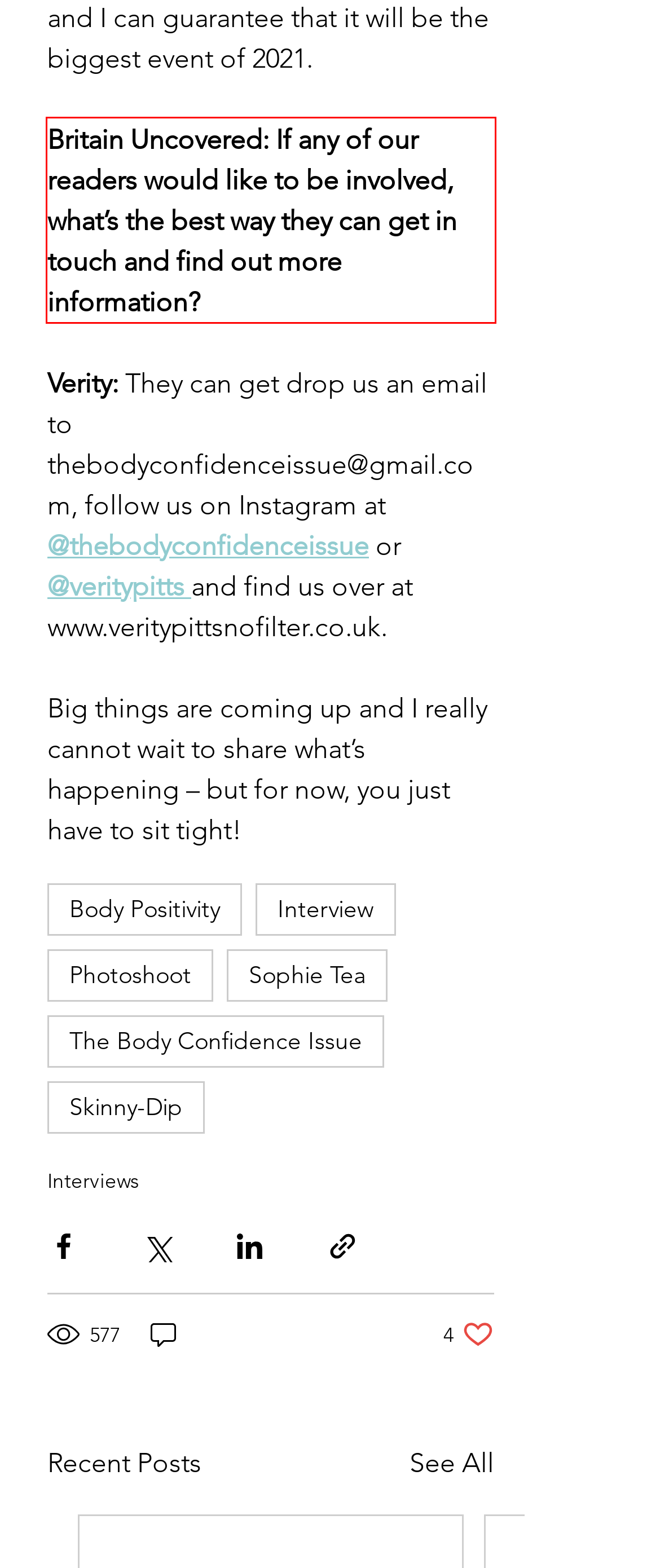Analyze the screenshot of the webpage that features a red bounding box and recognize the text content enclosed within this red bounding box.

Britain Uncovered: If any of our readers would like to be involved, what’s the best way they can get in touch and find out more information?